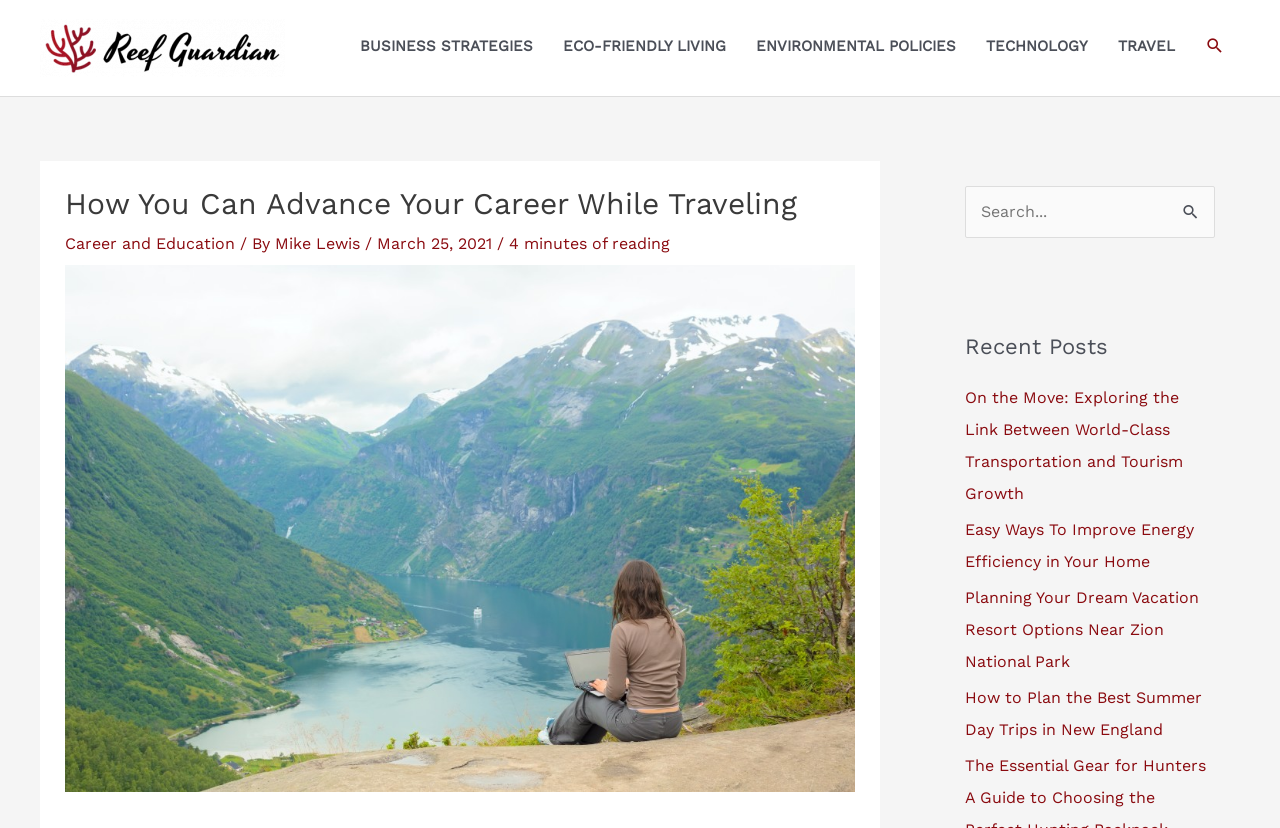What are the categories in the site navigation?
Relying on the image, give a concise answer in one word or a brief phrase.

BUSINESS STRATEGIES, ECO-FRIENDLY LIVING, etc.